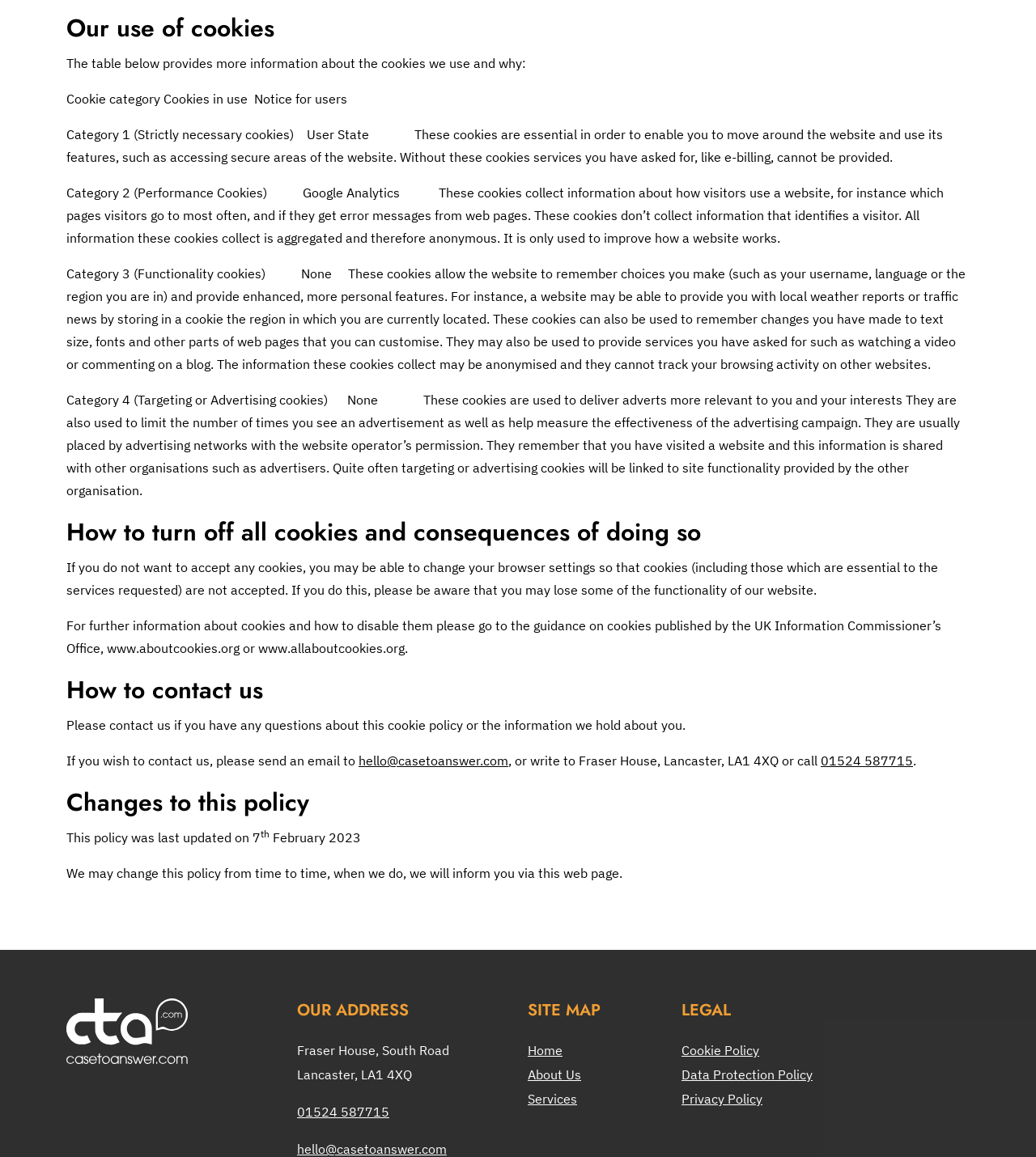Given the description "01524 587715", provide the bounding box coordinates of the corresponding UI element.

[0.792, 0.65, 0.881, 0.664]